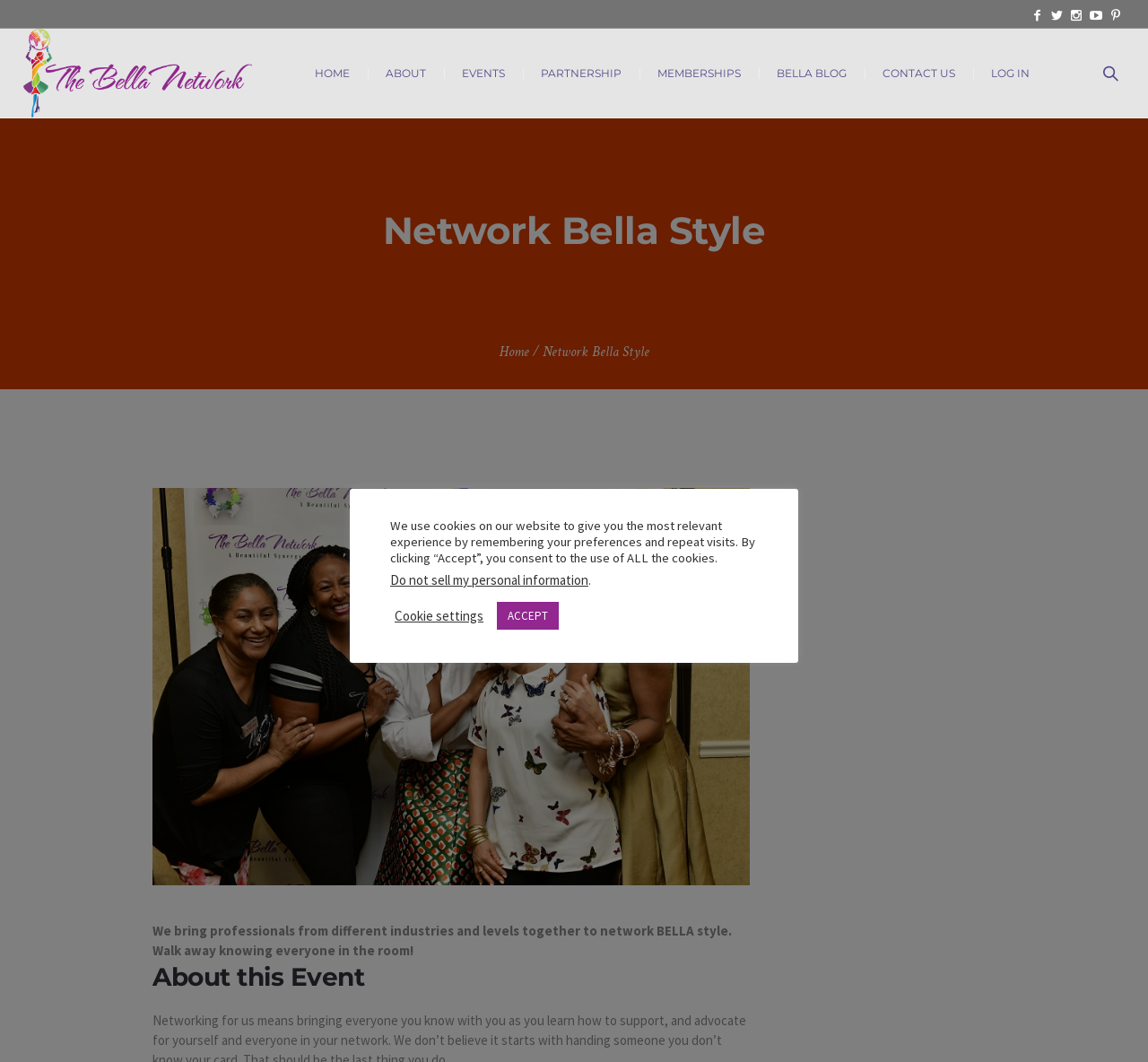Identify the text that serves as the heading for the webpage and generate it.

Network Bella Style